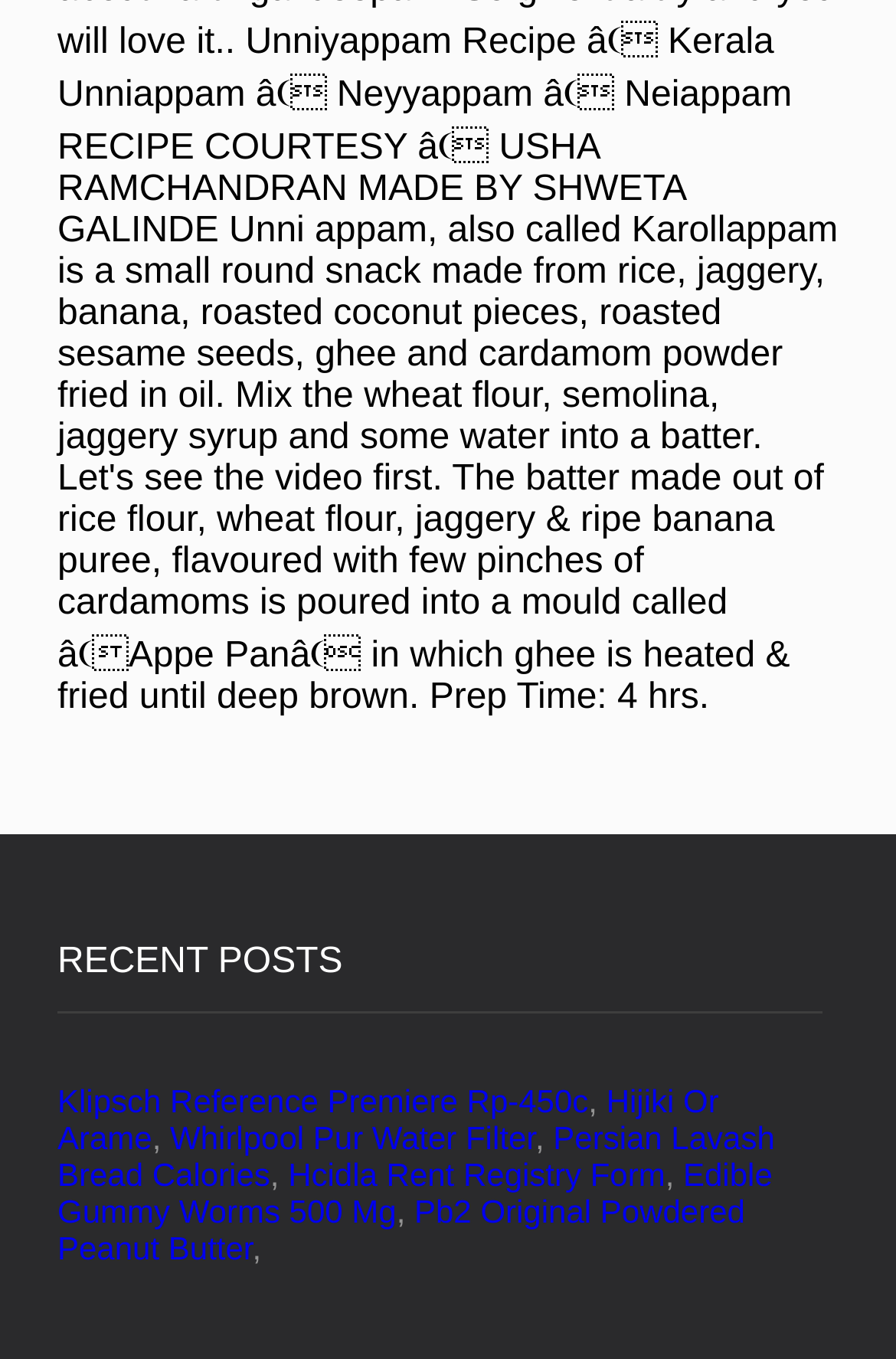Find the bounding box coordinates for the element described here: "Hijiki Or Arame".

[0.064, 0.796, 0.802, 0.85]